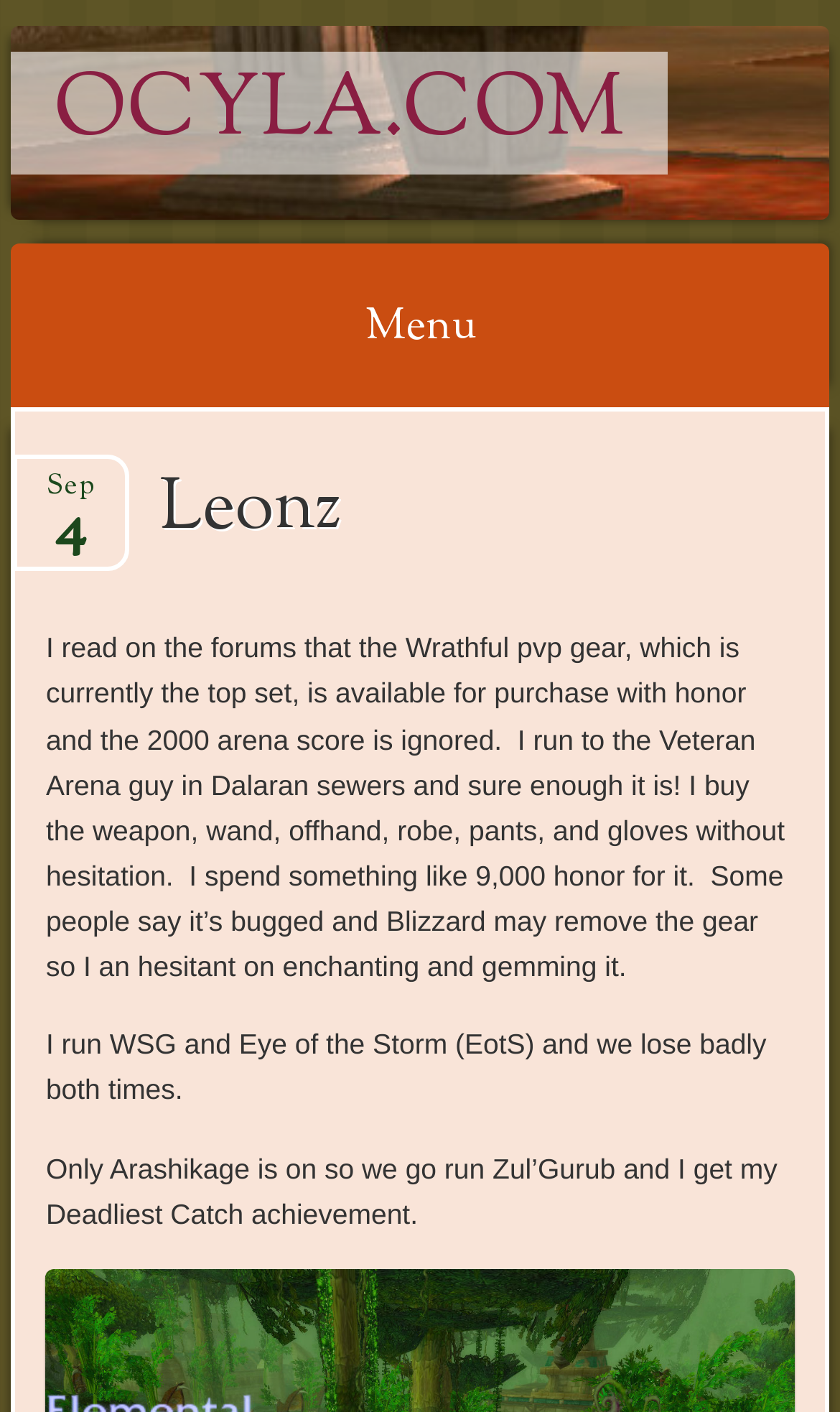Respond with a single word or phrase to the following question: What is the date mentioned in the article?

Sep 4